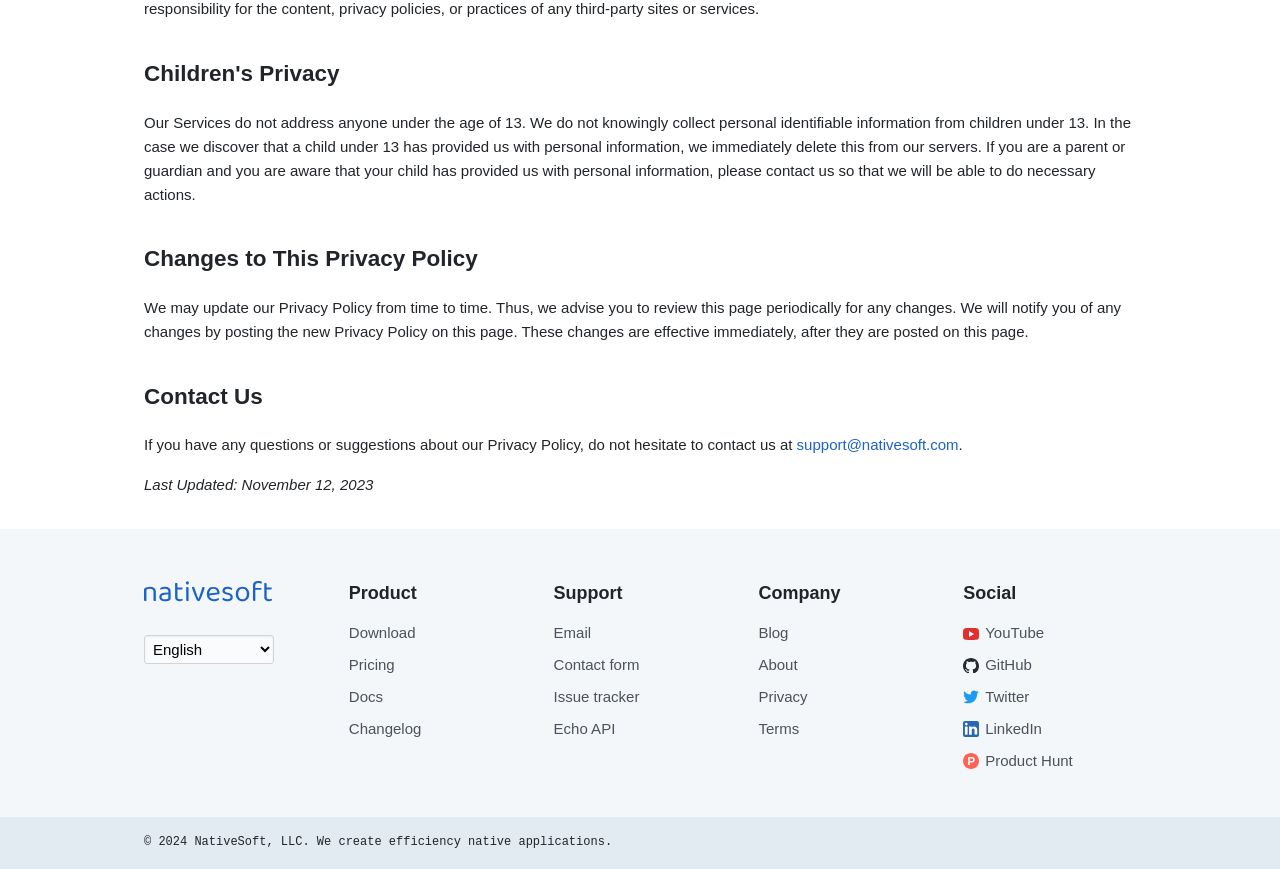What is the purpose of the company?
Based on the screenshot, provide your answer in one word or phrase.

Create efficiency native applications